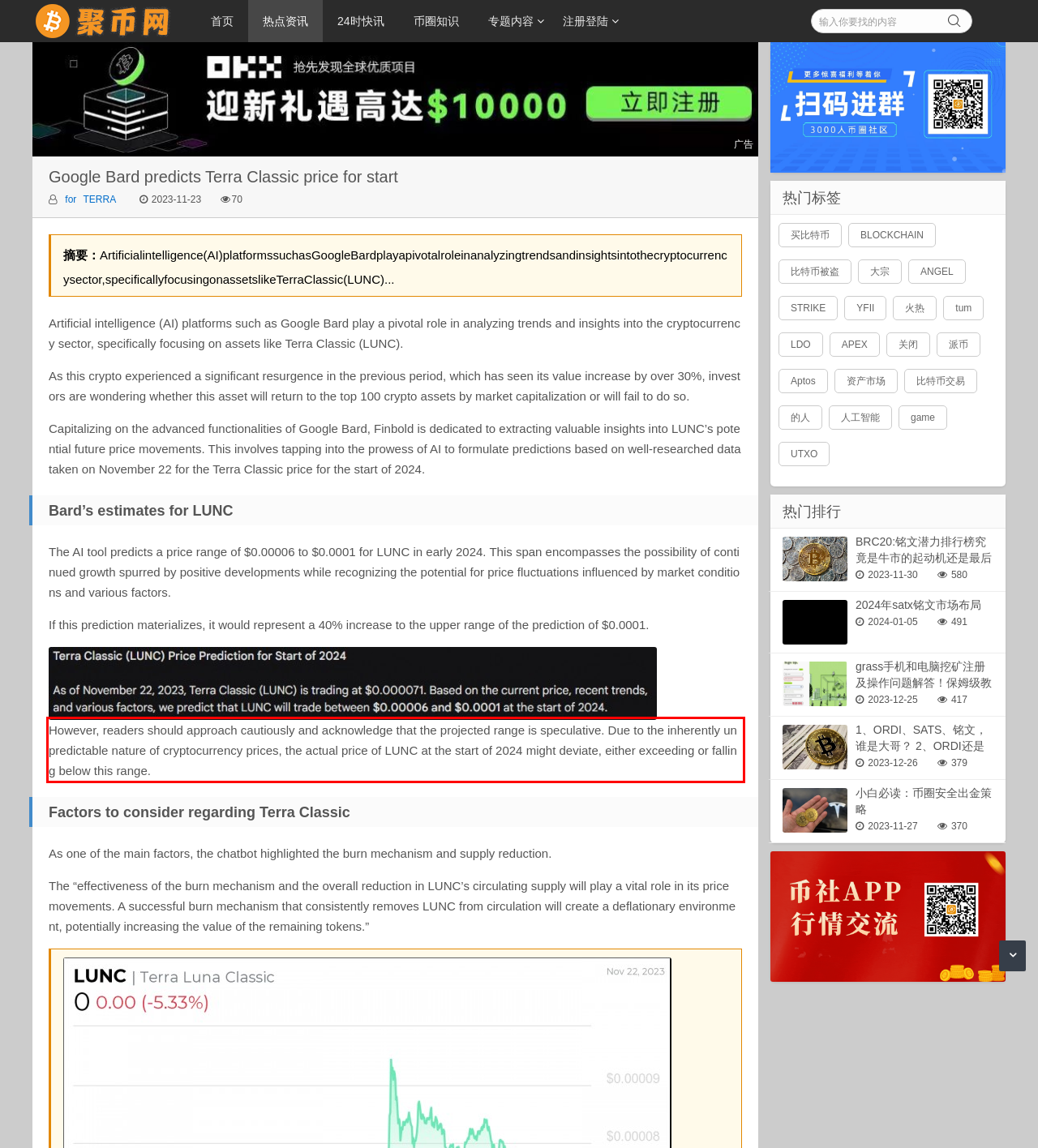Using the provided webpage screenshot, identify and read the text within the red rectangle bounding box.

However, readers should approach cautiously and acknowledge that the projected range is speculative. Due to the inherently unpredictable nature of cryptocurrency prices, the actual price of LUNC at the start of 2024 might deviate, either exceeding or falling below this range.